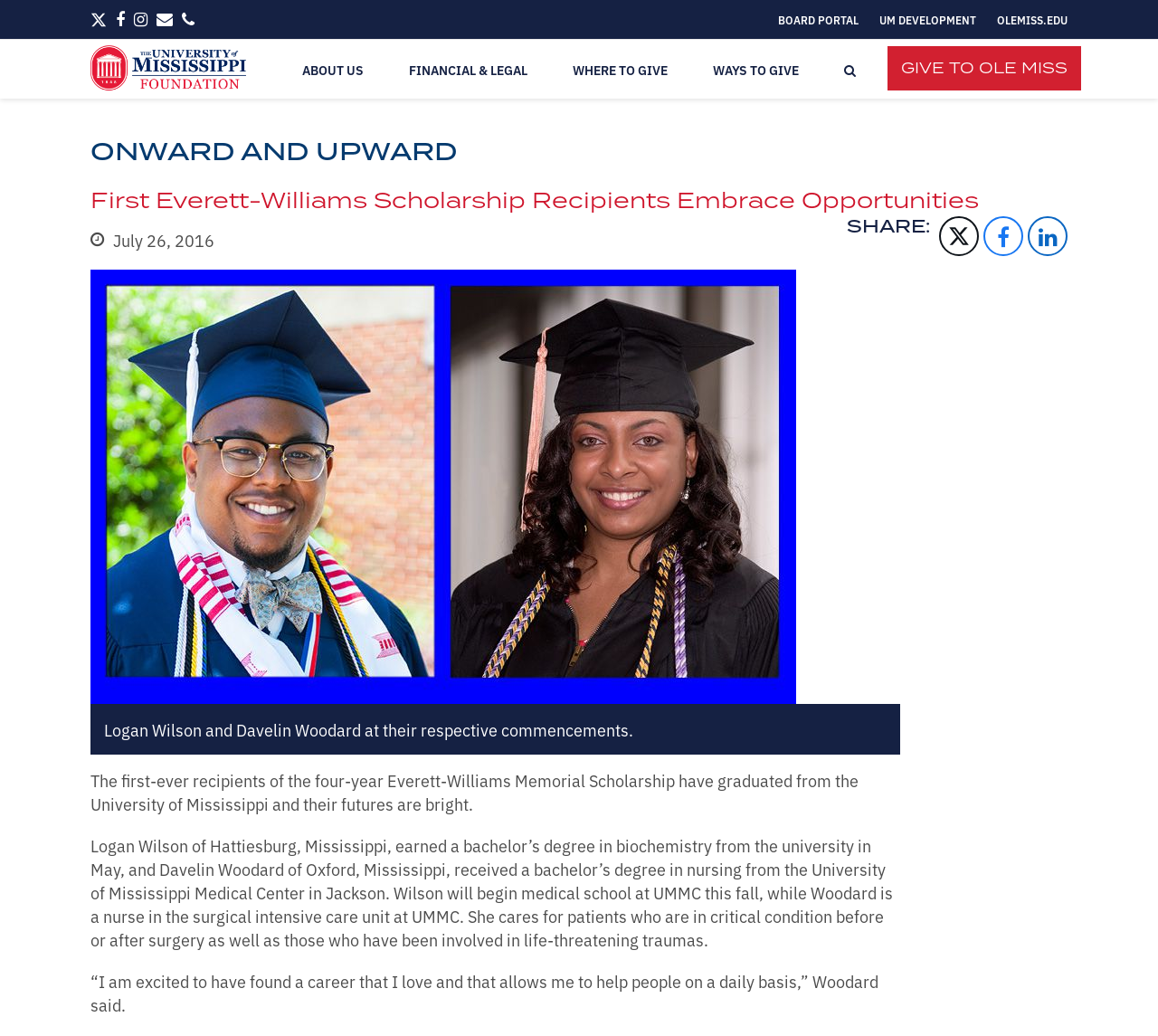Kindly respond to the following question with a single word or a brief phrase: 
What is the job of Davelin Woodard?

Nurse